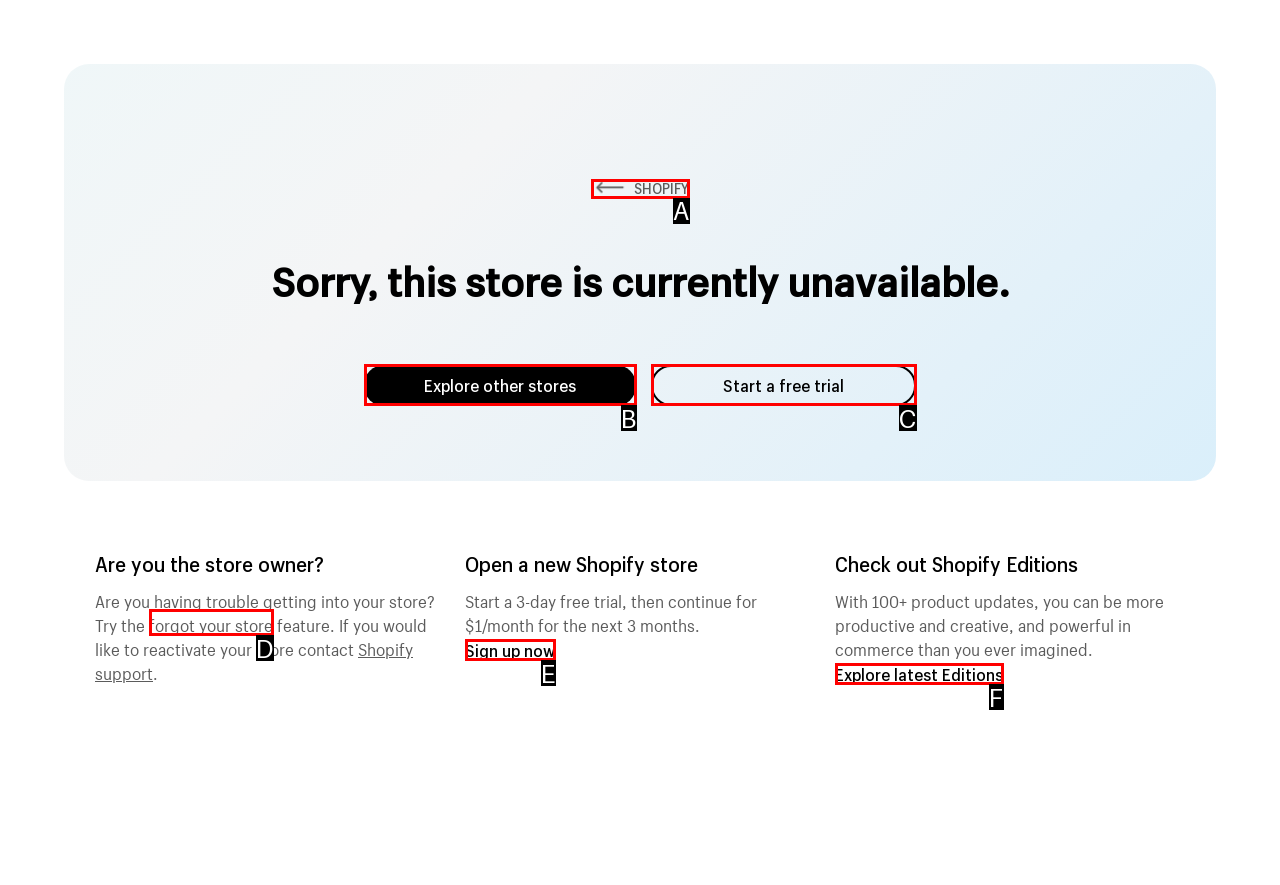Match the description: Explore latest Editions to the appropriate HTML element. Respond with the letter of your selected option.

F